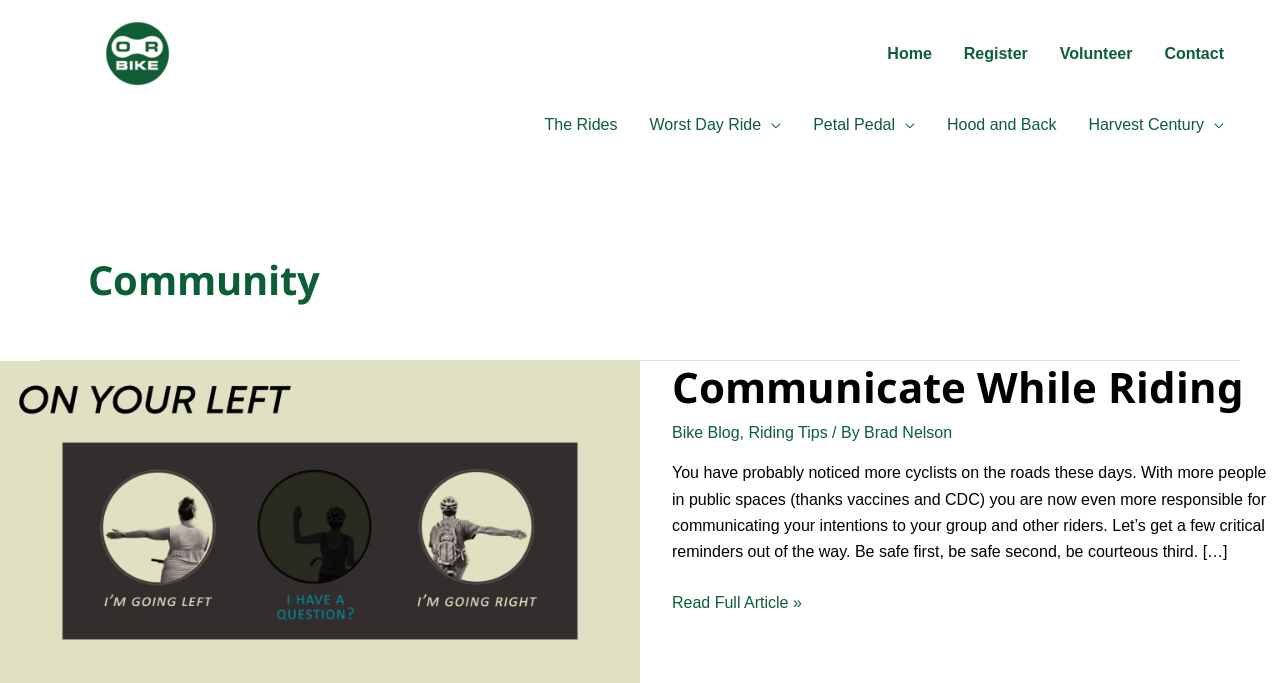Can you look at the image and give a comprehensive answer to the question:
Who wrote the article 'Communicate While Riding'?

The article 'Communicate While Riding' has a byline 'By Brad Nelson', indicating that the author of the article is Brad Nelson.